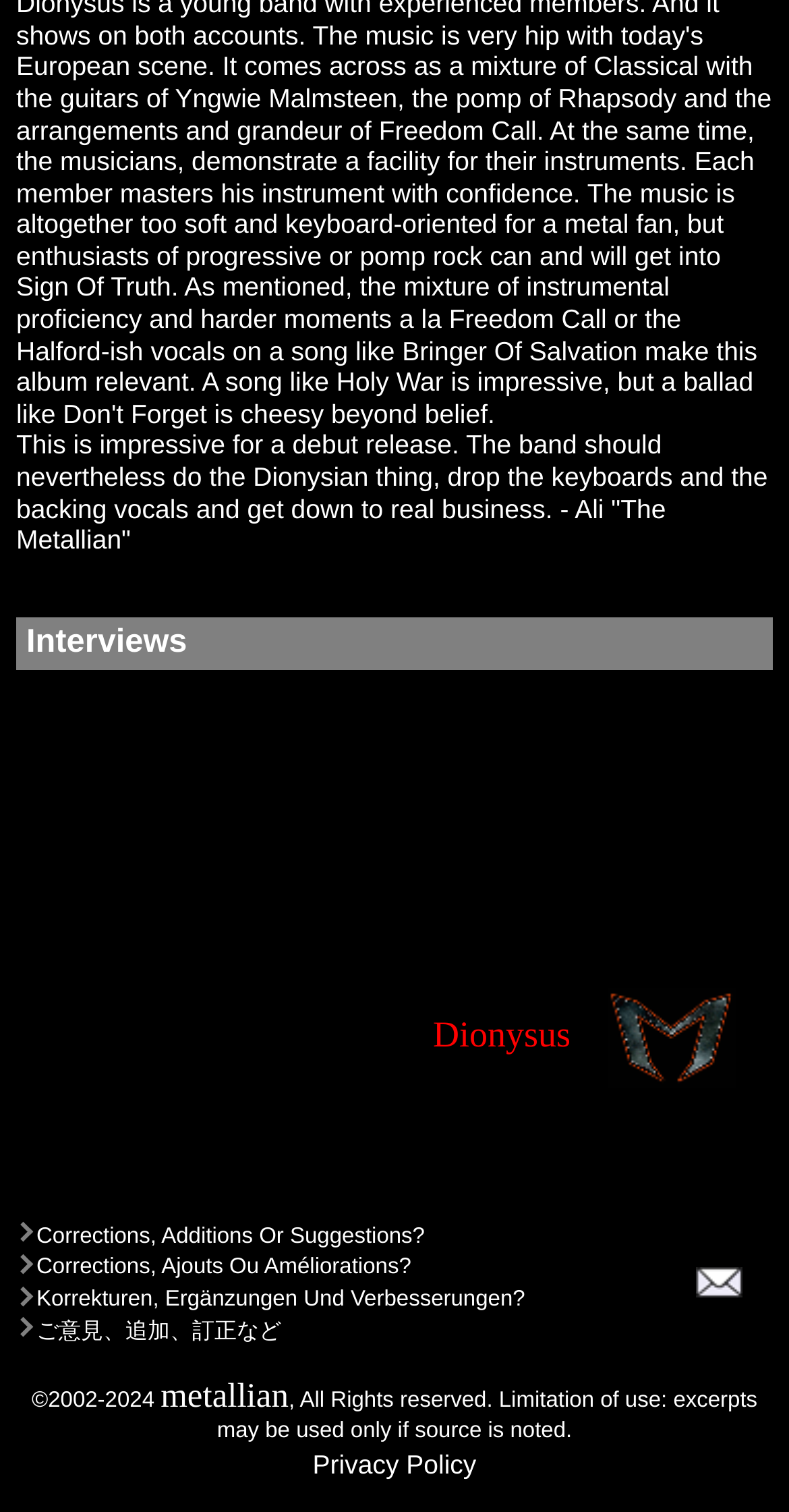What is the purpose of the link at the bottom?
Based on the image, please offer an in-depth response to the question.

The purpose of the link at the bottom is to access the 'Privacy Policy' page, found in the link element with ID 49, located at coordinates [0.396, 0.958, 0.604, 0.978].